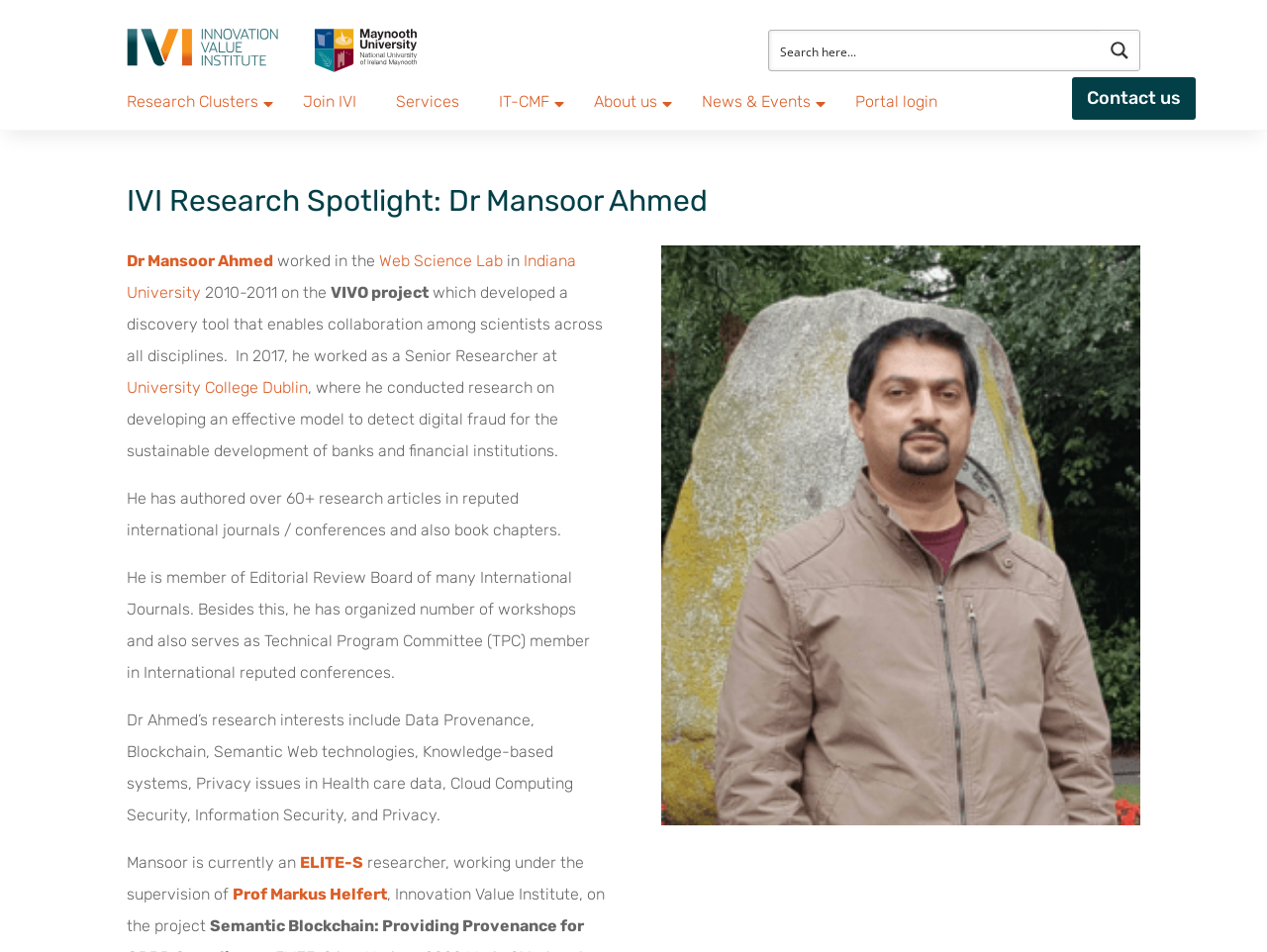Given the element description: "Contact us", predict the bounding box coordinates of the UI element it refers to, using four float numbers between 0 and 1, i.e., [left, top, right, bottom].

[0.846, 0.081, 0.944, 0.126]